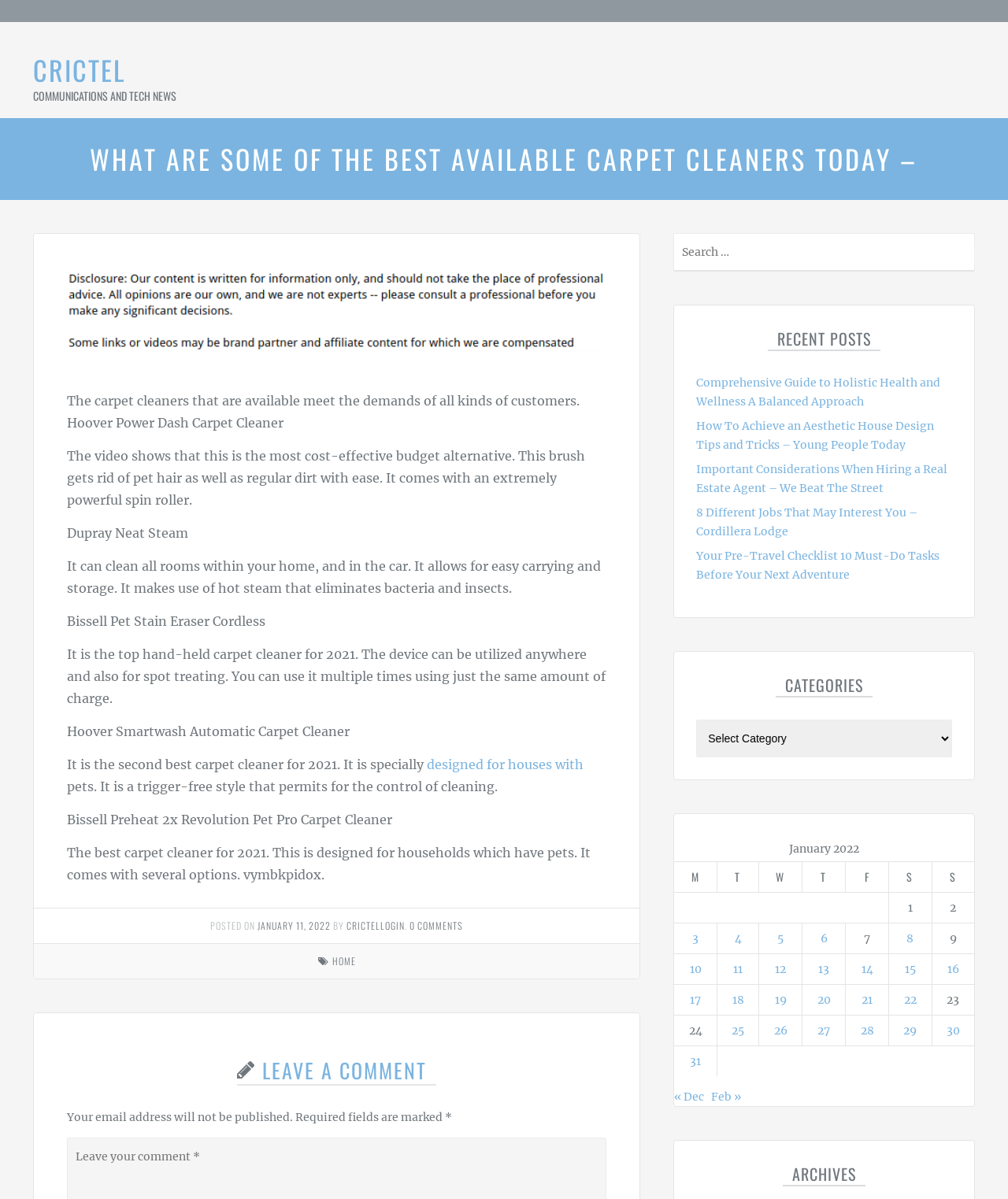Can you give a comprehensive explanation to the question given the content of the image?
What is the purpose of the Dupray Neat Steam carpet cleaner?

The Dupray Neat Steam carpet cleaner is designed to clean all rooms within a home and even in a car, allowing for easy carrying and storage, and utilizing hot steam to eliminate bacteria and insects.